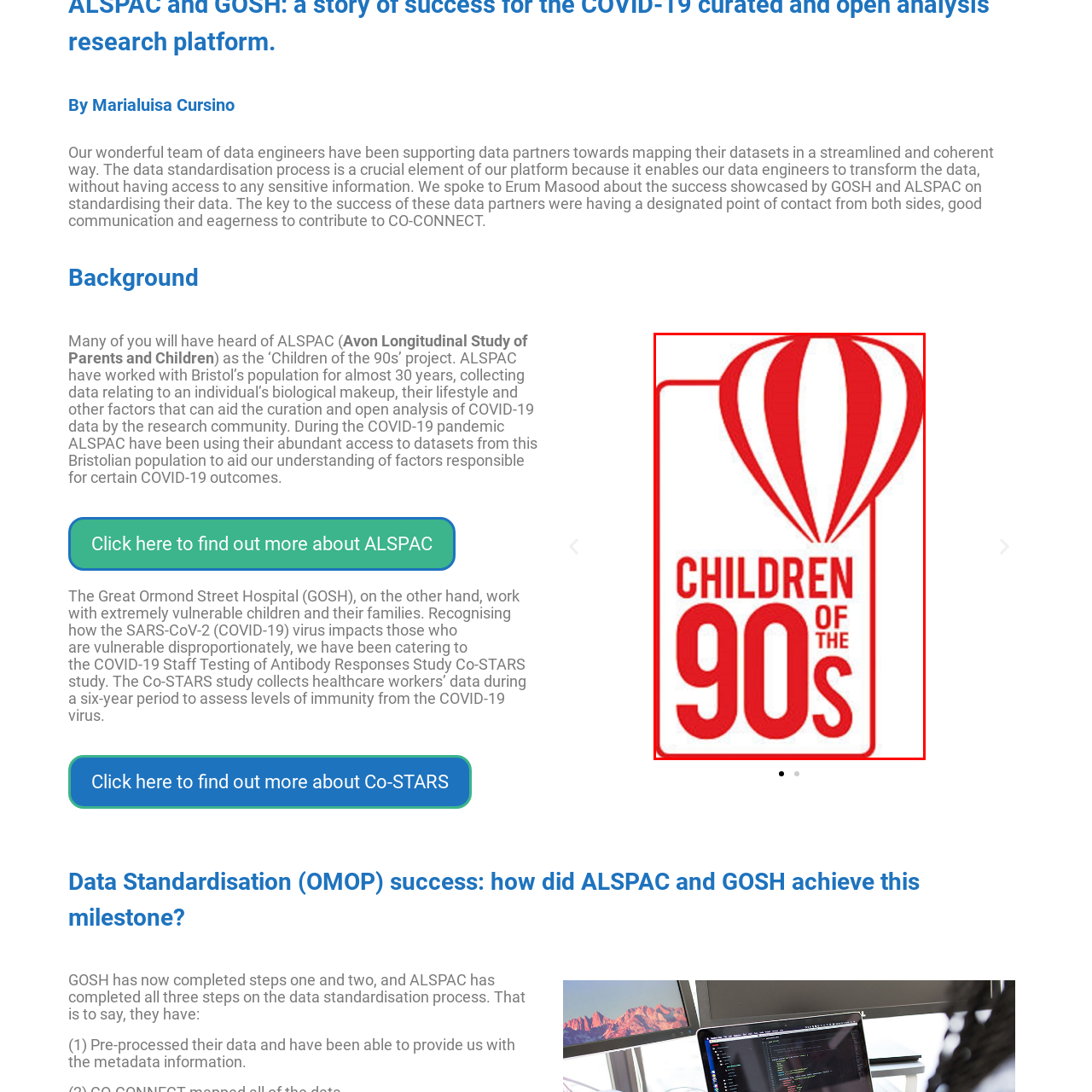What does the hot air balloon symbolize?  
Observe the image highlighted by the red bounding box and supply a detailed response derived from the visual information in the image.

According to the caption, the stylized hot air balloon in the logo symbolizes exploration and growth, which is fitting for a project focused on childhood development and health.